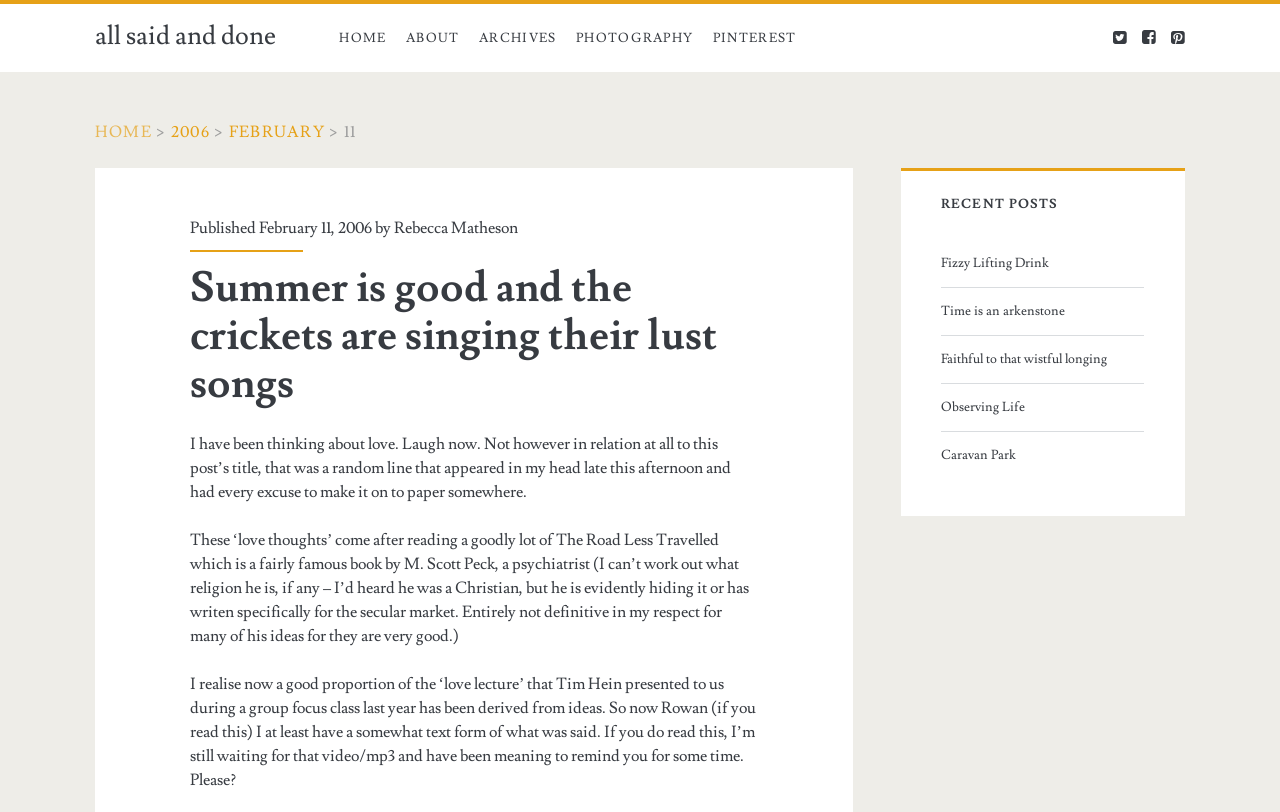Identify the primary heading of the webpage and provide its text.

Summer is good and the crickets are singing their lust songs